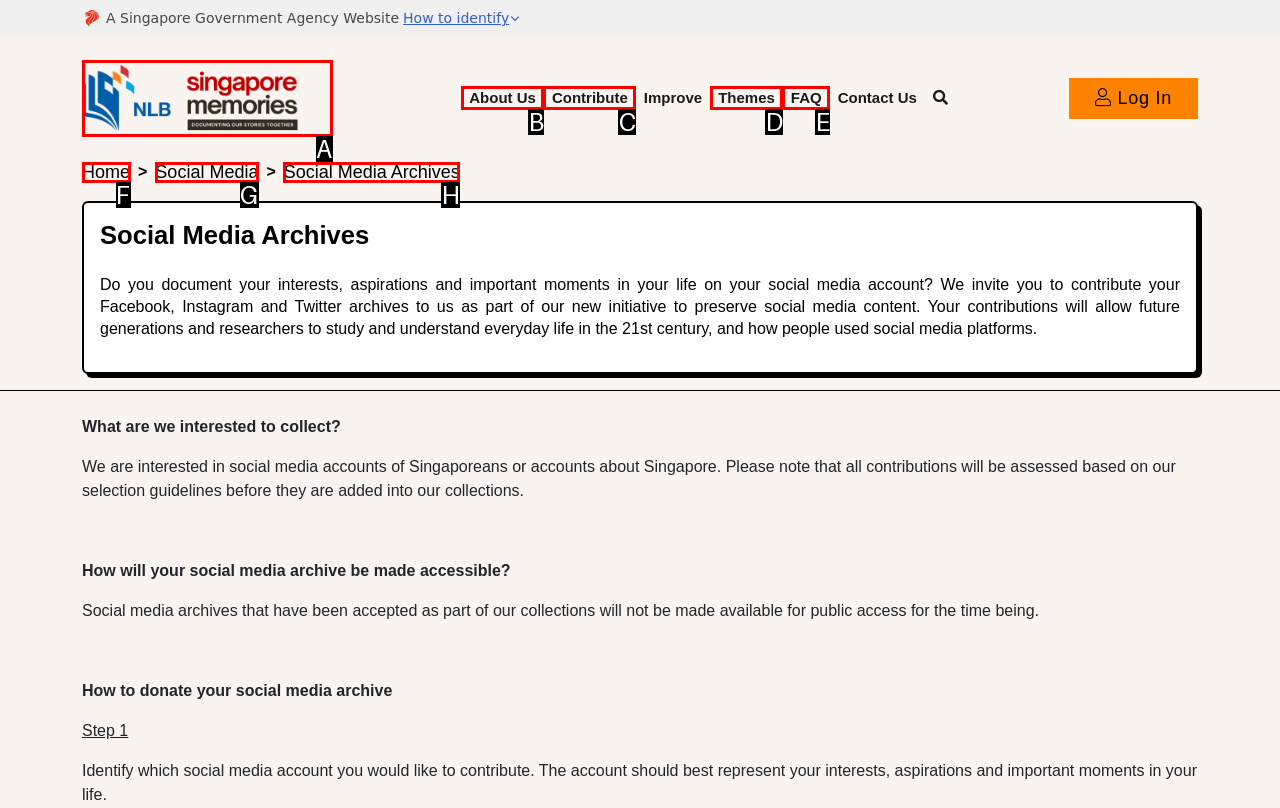From the given choices, determine which HTML element aligns with the description: slot gacor Respond with the letter of the appropriate option.

None